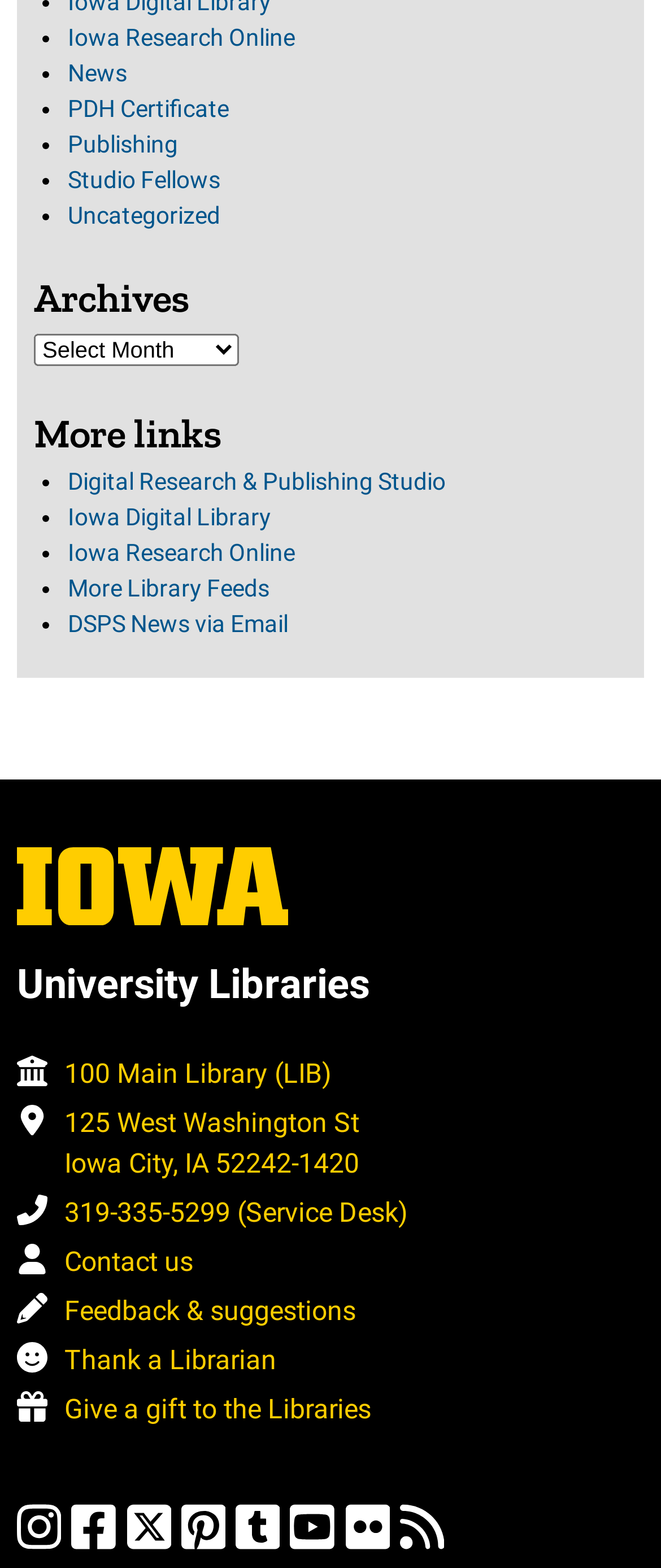Locate the bounding box coordinates of the element that needs to be clicked to carry out the instruction: "View UI Libraries on Instagram". The coordinates should be given as four float numbers ranging from 0 to 1, i.e., [left, top, right, bottom].

[0.026, 0.974, 0.093, 0.995]